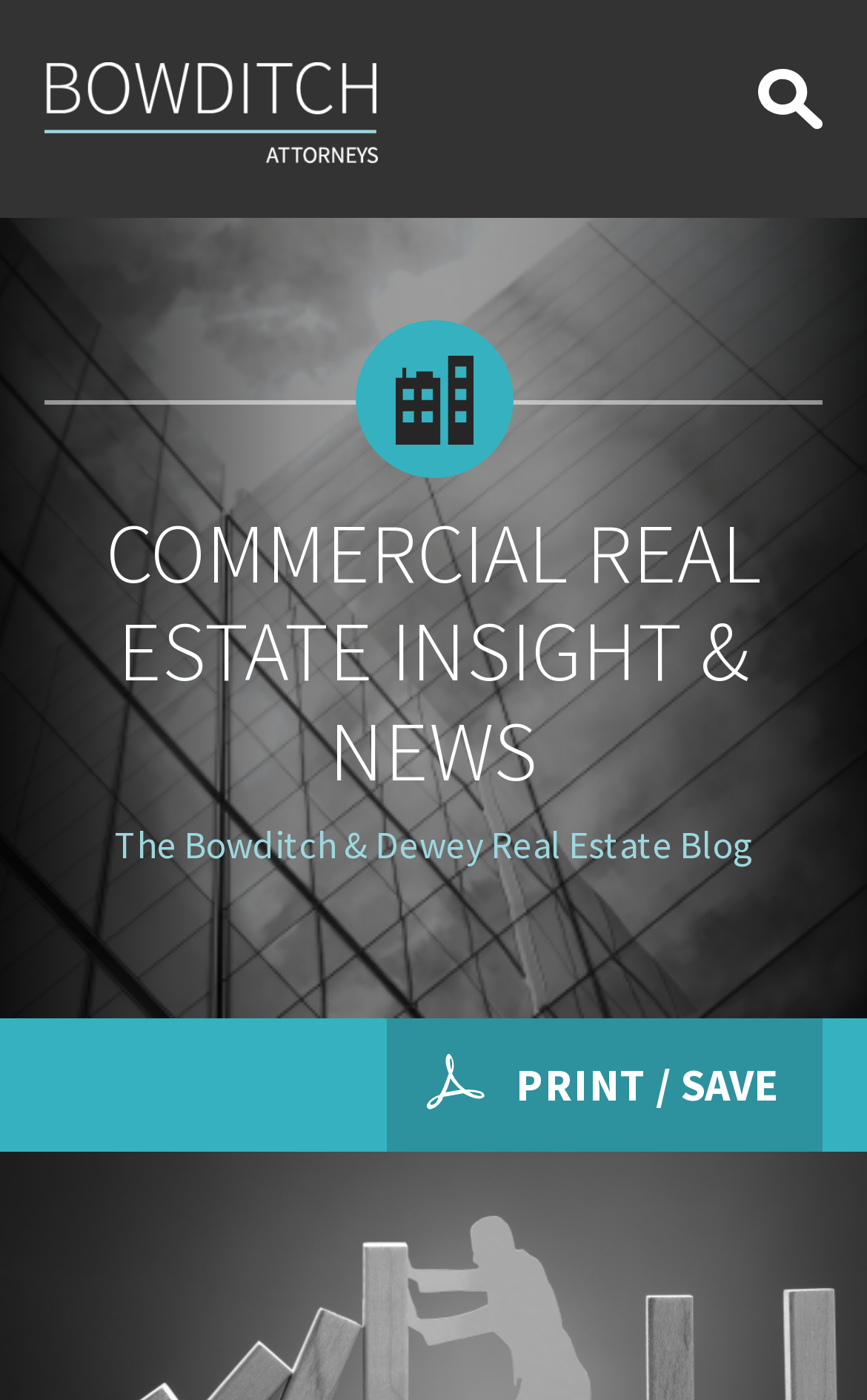What is the name of the blog?
Using the image, provide a concise answer in one word or a short phrase.

The Bowditch & Dewey Real Estate Blog